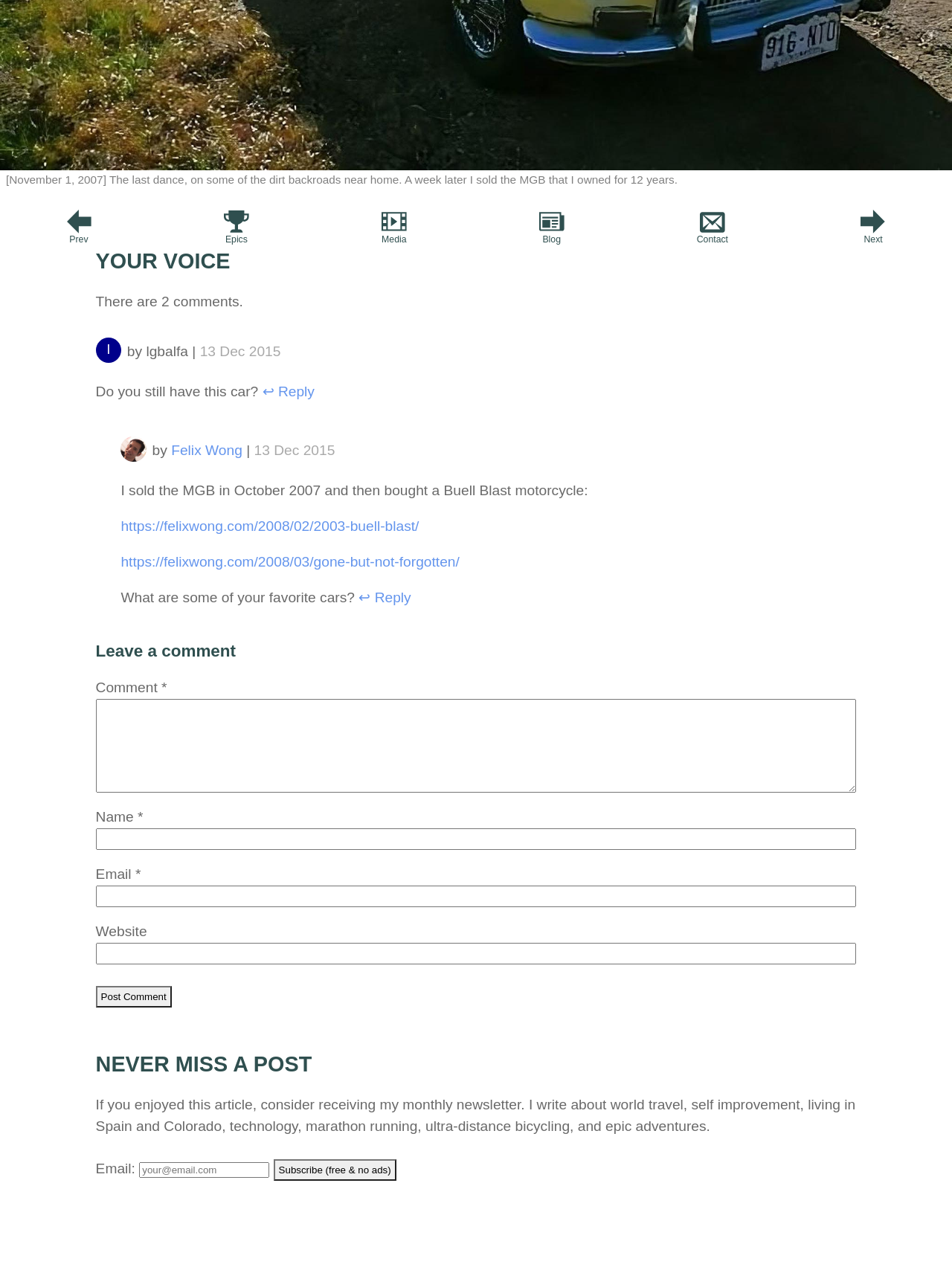Locate the bounding box coordinates of the area to click to fulfill this instruction: "Leave a comment". The bounding box should be presented as four float numbers between 0 and 1, in the order [left, top, right, bottom].

[0.1, 0.505, 0.9, 0.52]